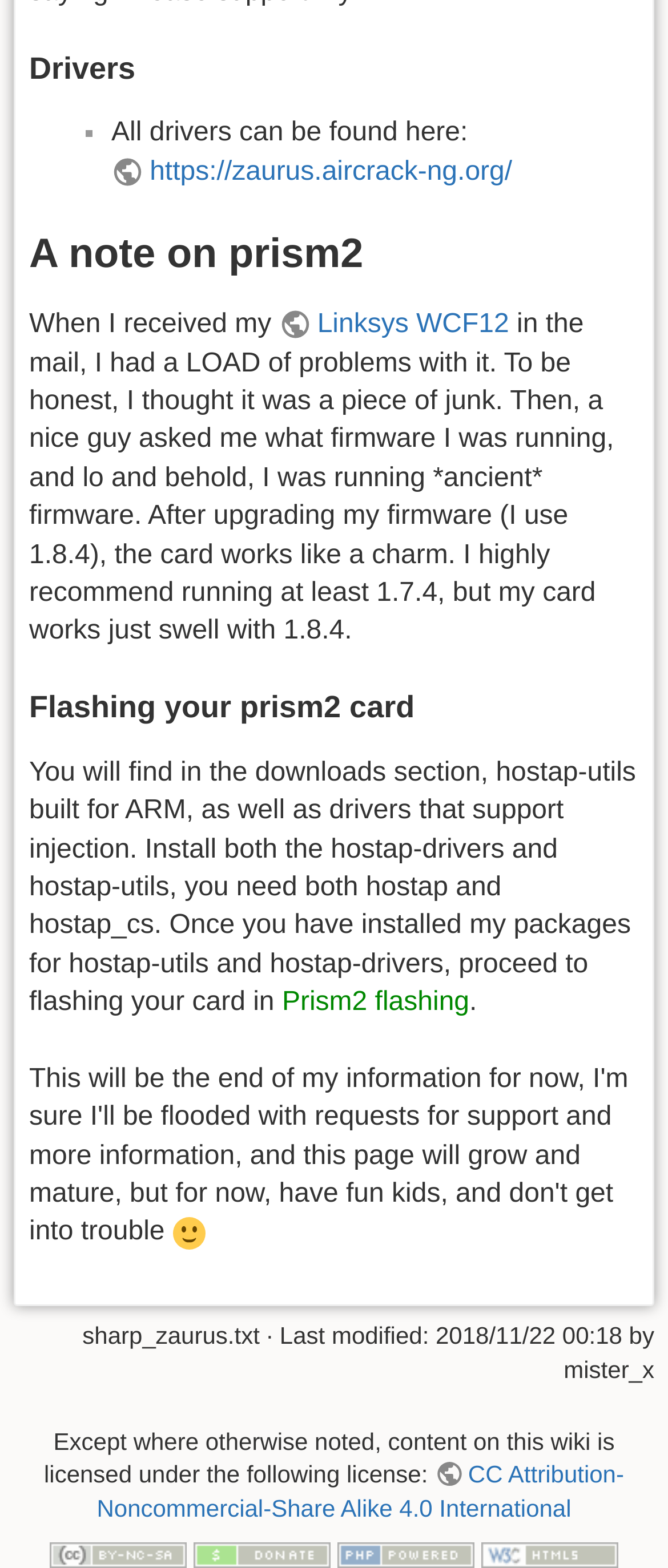Please determine the bounding box coordinates of the element's region to click for the following instruction: "Read the note on prism2".

[0.044, 0.147, 0.956, 0.178]